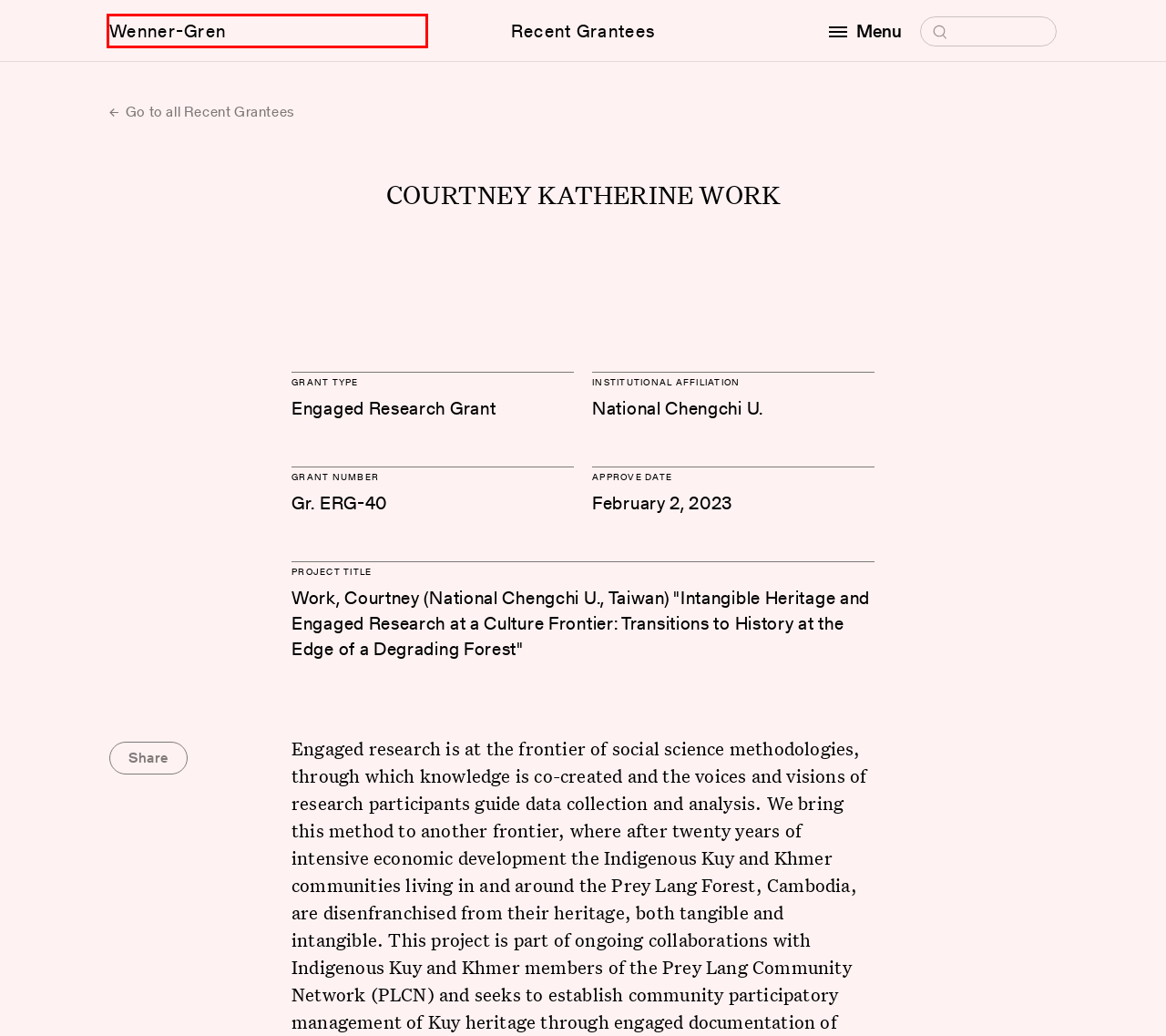Examine the screenshot of a webpage featuring a red bounding box and identify the best matching webpage description for the new page that results from clicking the element within the box. Here are the options:
A. Proposal Workshops | Wenner-Gren Foundation
B. Recent Grantees | Wenner-Gren Foundation
C. Current Anthropology | Wenner-Gren Foundation
D. Wenner-Gren Foundation | Supporting Anthropology and Anthropologists worldwide
E. Frequently Asked Questions | Wenner-Gren Foundation
F. Terms of Use | Wenner-Gren Foundation
G. Symposia and Seminars | Wenner-Gren Foundation
H. About Us | Wenner-Gren Foundation

D